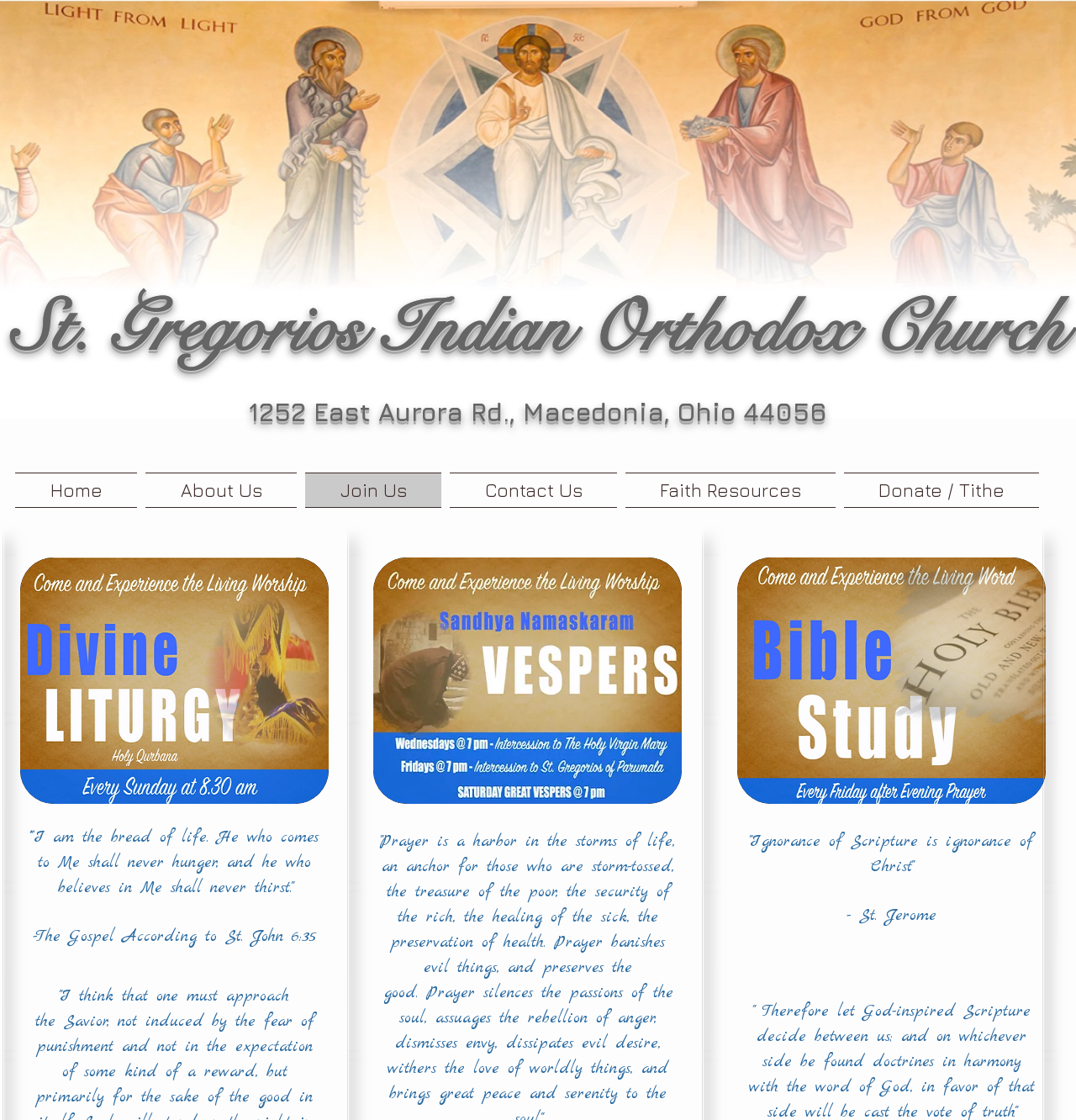Carefully examine the image and provide an in-depth answer to the question: What is the quote on the top-right of the page?

I found the quote in the StaticText element with the text '“I am the bread of life. He who comes to Me shall never hunger, and he who believes in Me shall never thirst.”' which is located at the top-right of the page.